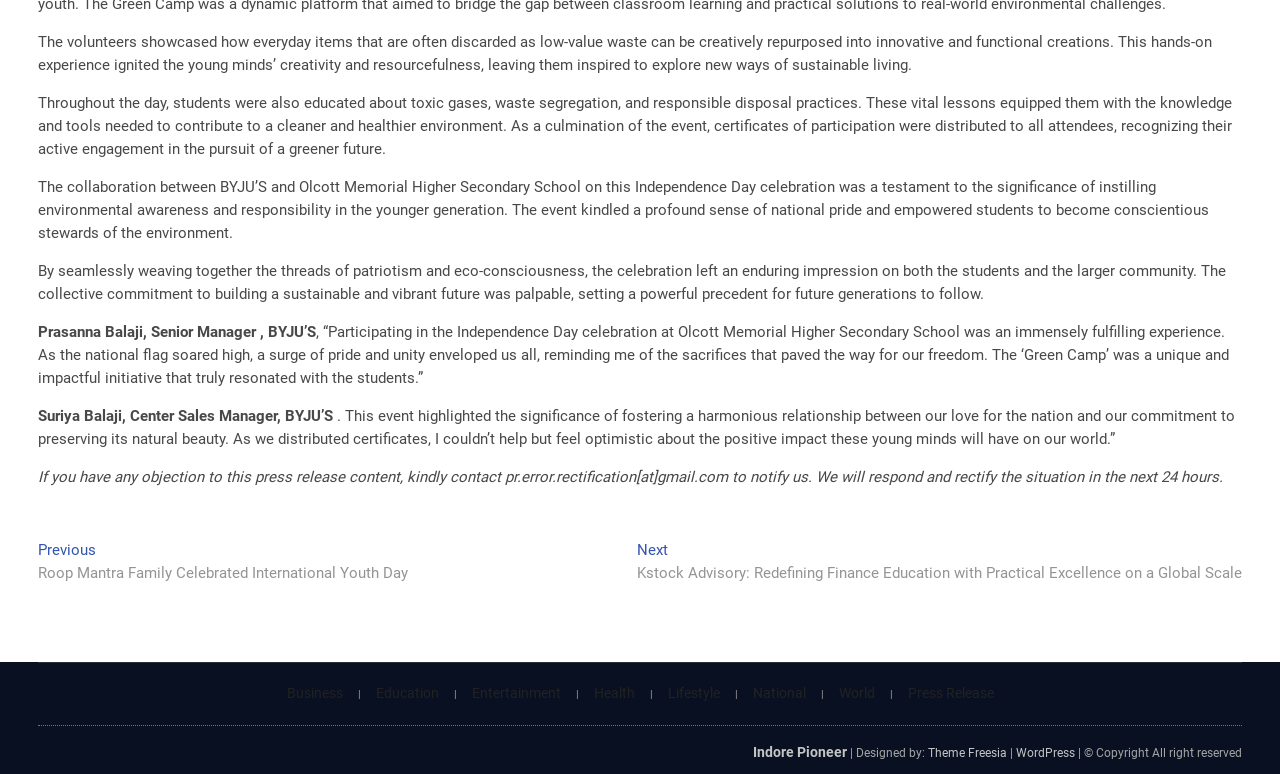What is the purpose of the 'Green Camp' initiative?
Please answer the question with a detailed response using the information from the screenshot.

The webpage describes the 'Green Camp' initiative as a way to promote environmental awareness and responsibility among students. The initiative included activities such as showcasing creative ways to repurpose waste items, educating students about toxic gases, waste segregation, and responsible disposal practices, and distributing certificates of participation to students.